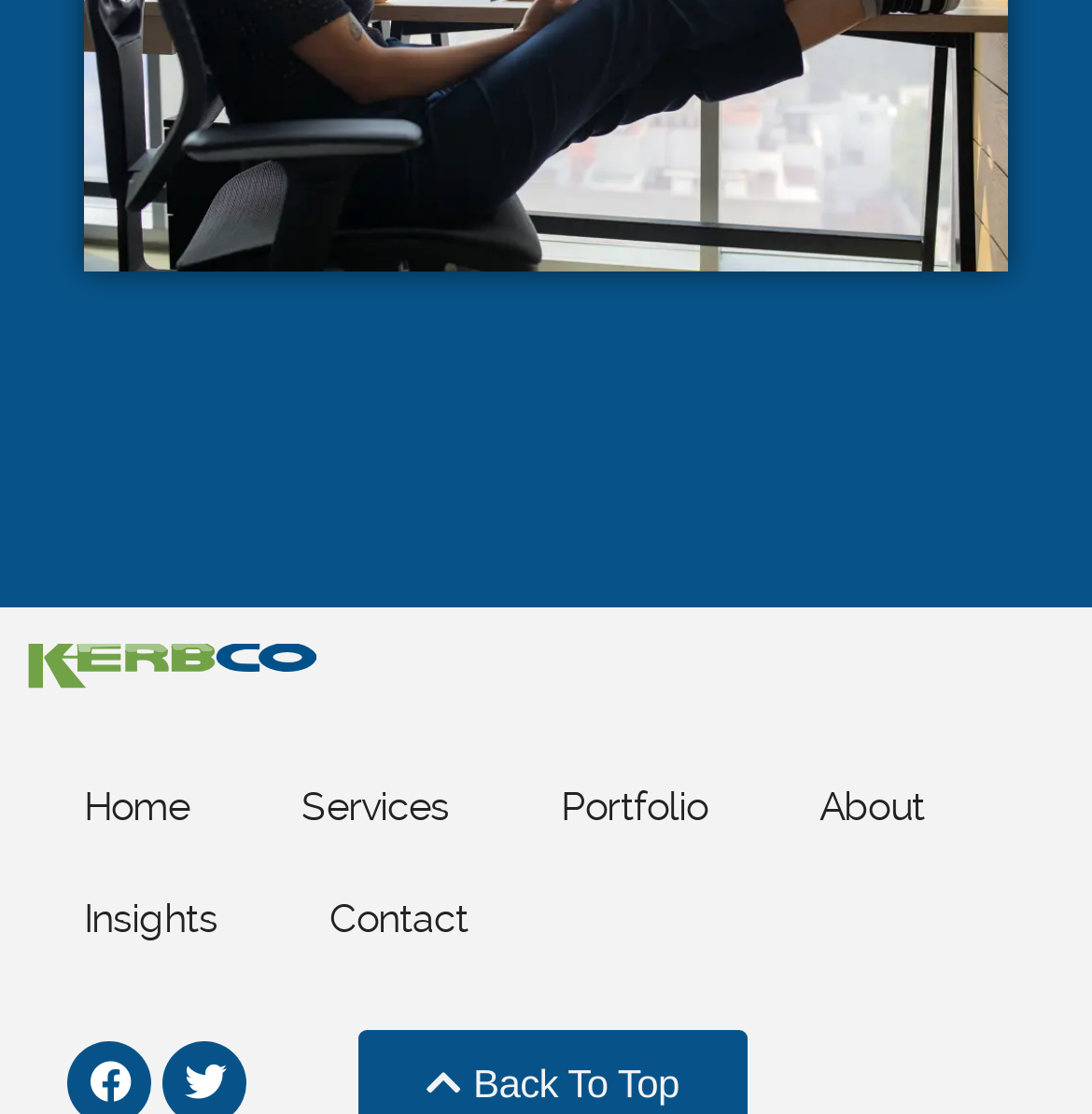Find the UI element described as: "Portfolio" and predict its bounding box coordinates. Ensure the coordinates are four float numbers between 0 and 1, [left, top, right, bottom].

[0.463, 0.627, 0.699, 0.728]